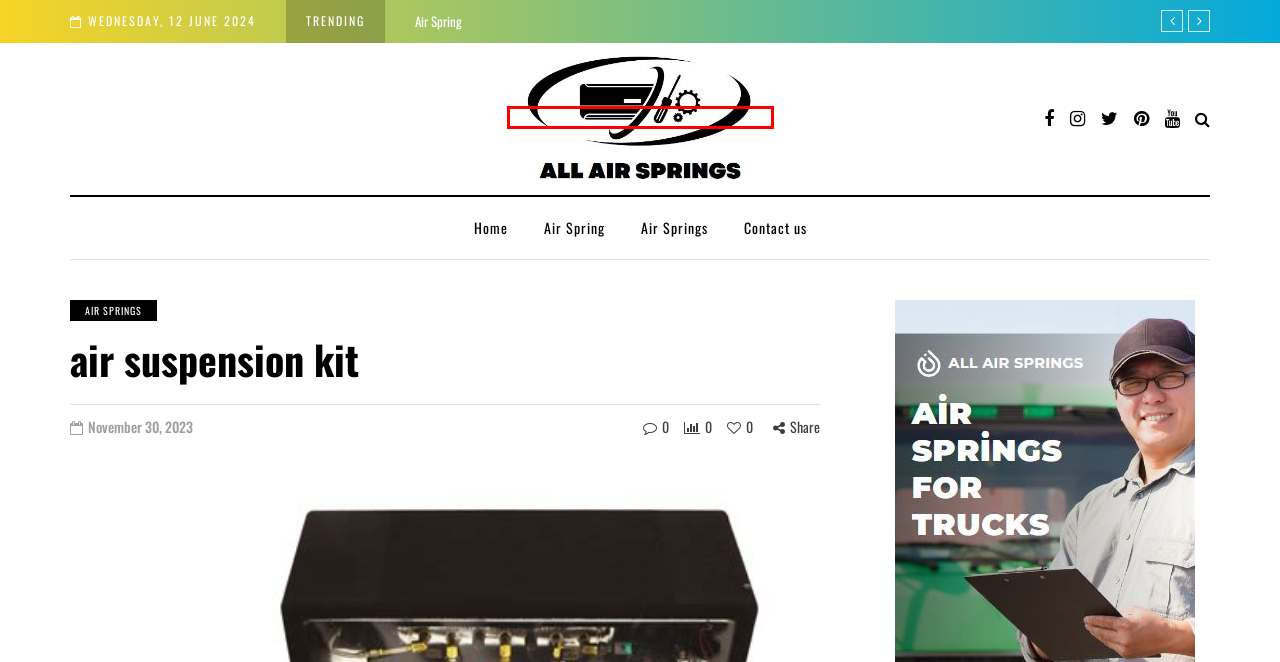Given a webpage screenshot with a UI element marked by a red bounding box, choose the description that best corresponds to the new webpage that will appear after clicking the element. The candidates are:
A. spring airs - All Air Springs
B. All Air Springs - Air Springs
C. Best Truck Suspension Upgrades - All Air Springs
D. Performance Truck Shock Absorbers - All Air Springs
E. Air Suspension - All Air Springs
F. air springs - All Air Springs
G. Contact us - All Air Springs
H. Air Springs - All Air Springs

B